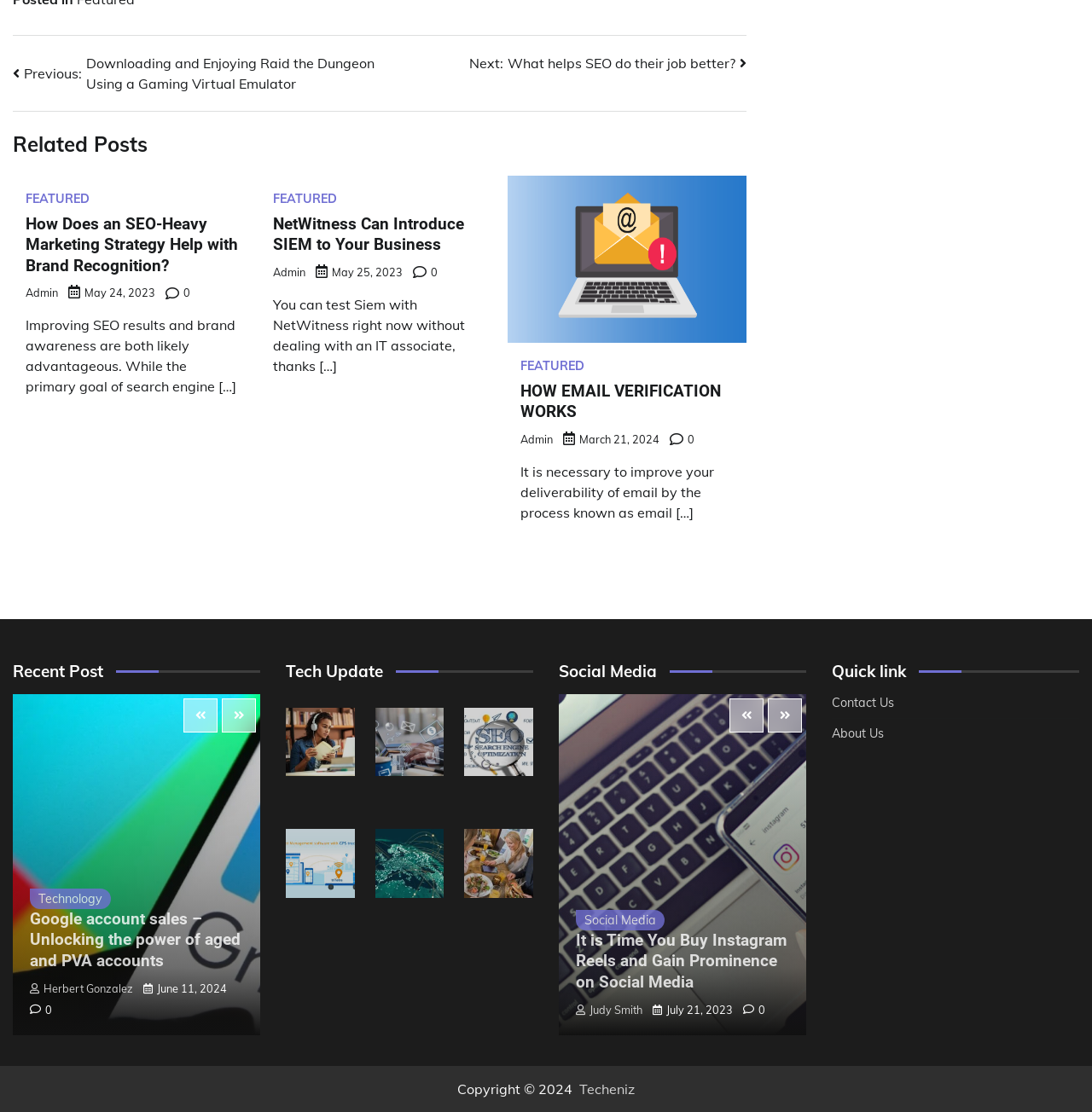Use a single word or phrase to answer the question: What is the purpose of the button with the icon ''?

Previous